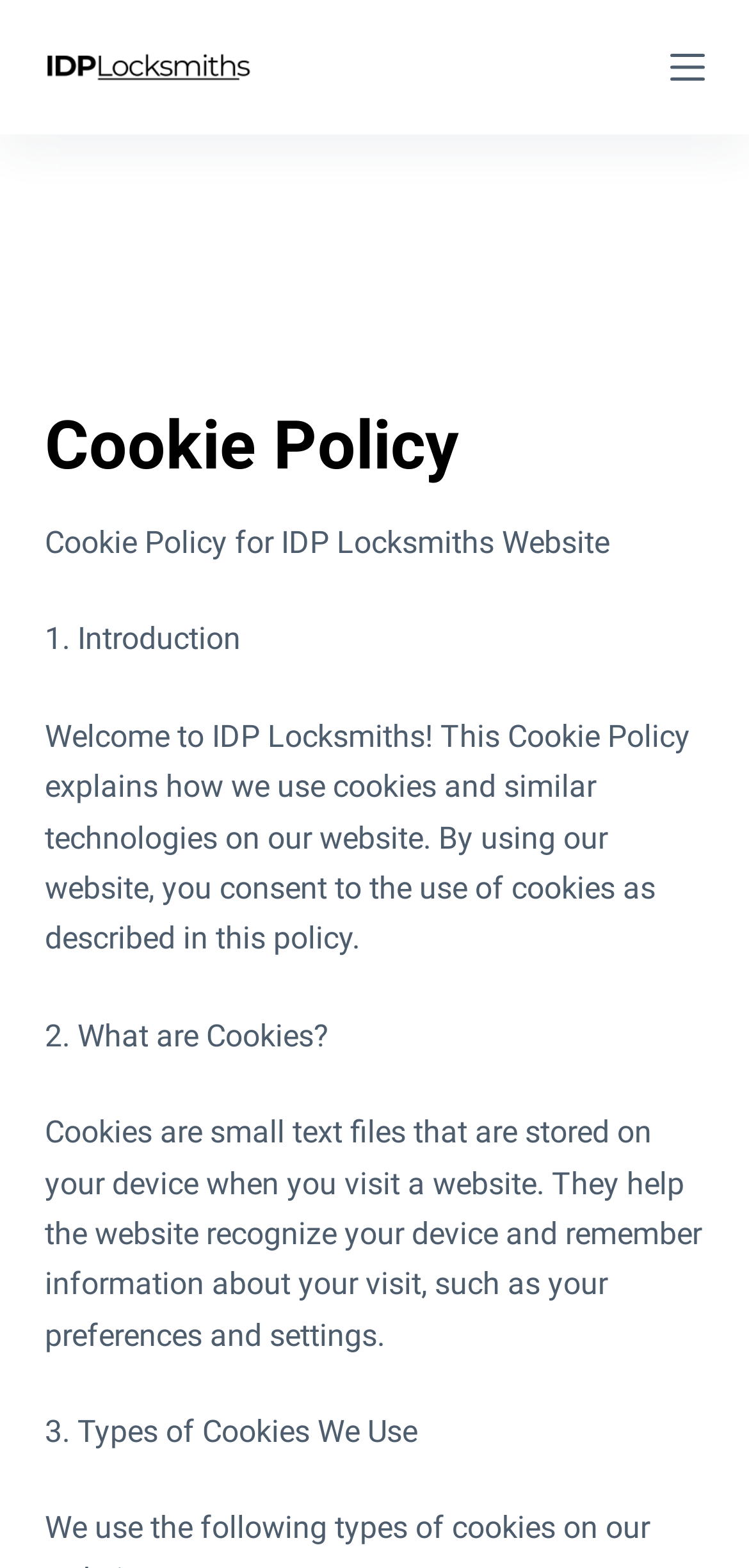Please provide a comprehensive response to the question below by analyzing the image: 
What is the topic of the webpage?

The topic of the webpage can be determined by looking at the heading elements, such as 'Cookie Policy' and 'Cookie Policy for IDP Locksmiths Website', which indicate that the webpage is about the Cookie Policy of IDP Locksmiths.